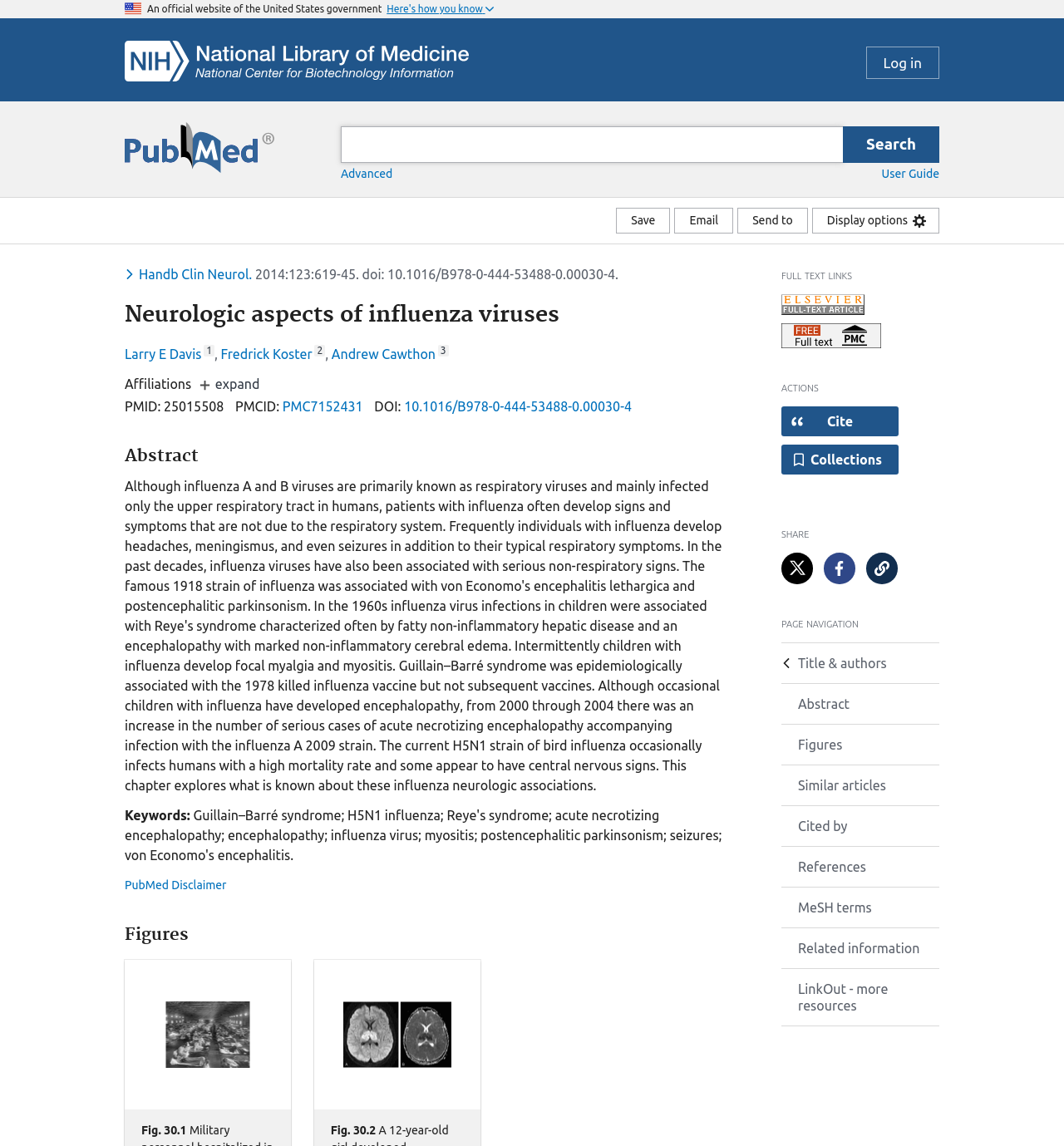Please answer the following question using a single word or phrase: What section is below the abstract?

Figures